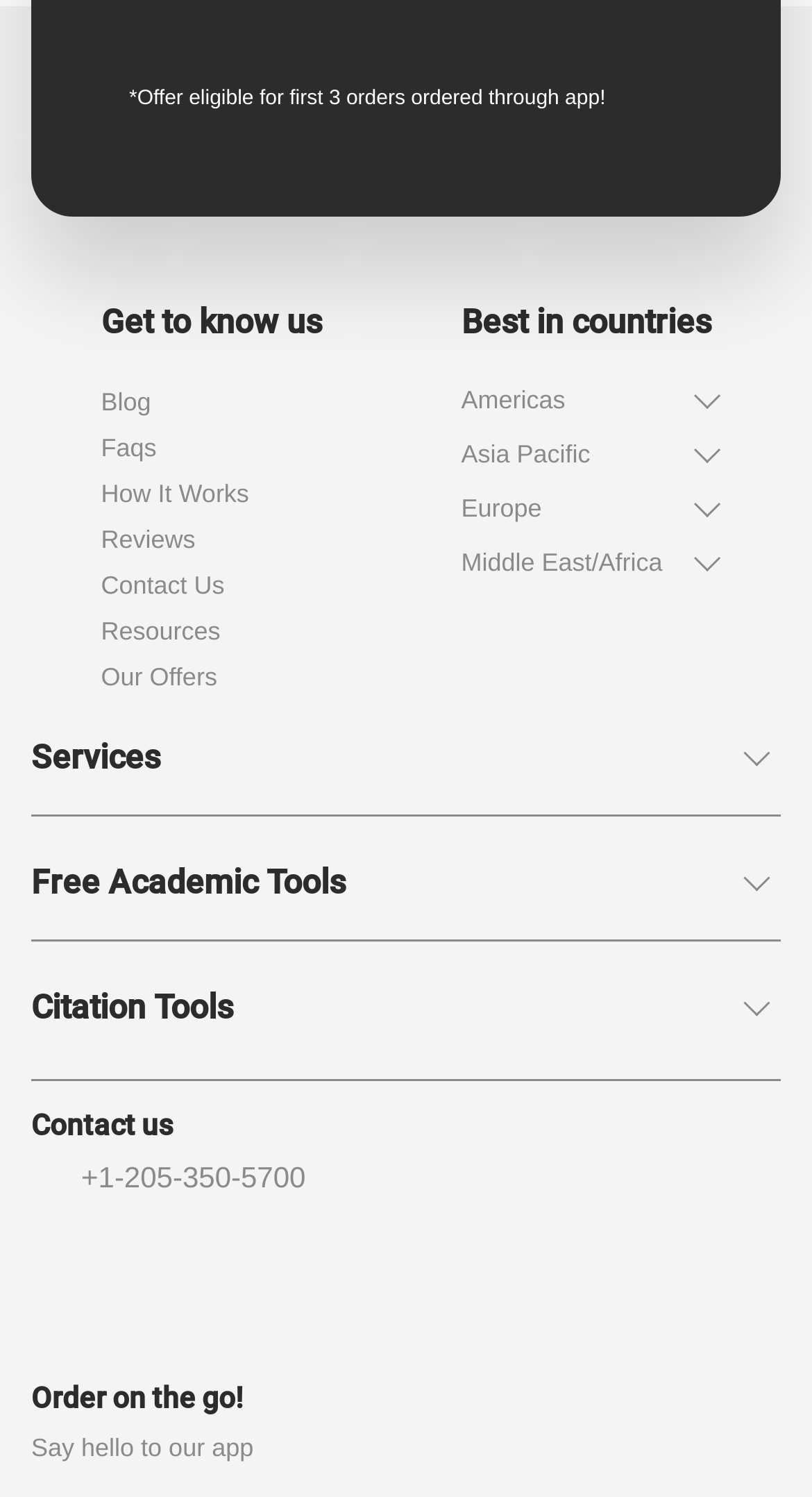Please pinpoint the bounding box coordinates for the region I should click to adhere to this instruction: "Click on the 'Americas' button".

[0.568, 0.253, 0.876, 0.282]